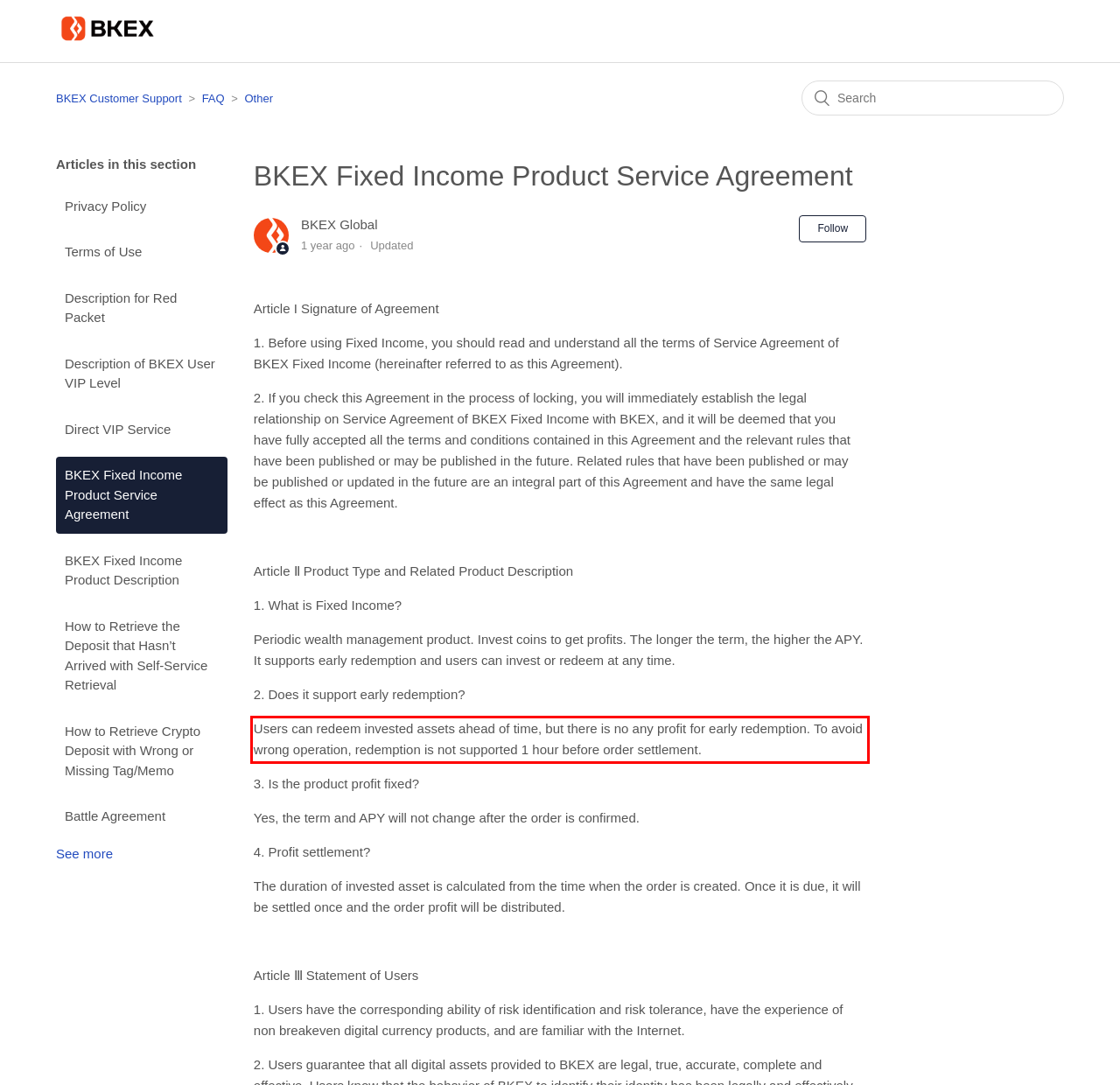Given a screenshot of a webpage, identify the red bounding box and perform OCR to recognize the text within that box.

Users can redeem invested assets ahead of time, but there is no any profit for early redemption. To avoid wrong operation, redemption is not supported 1 hour before order settlement.